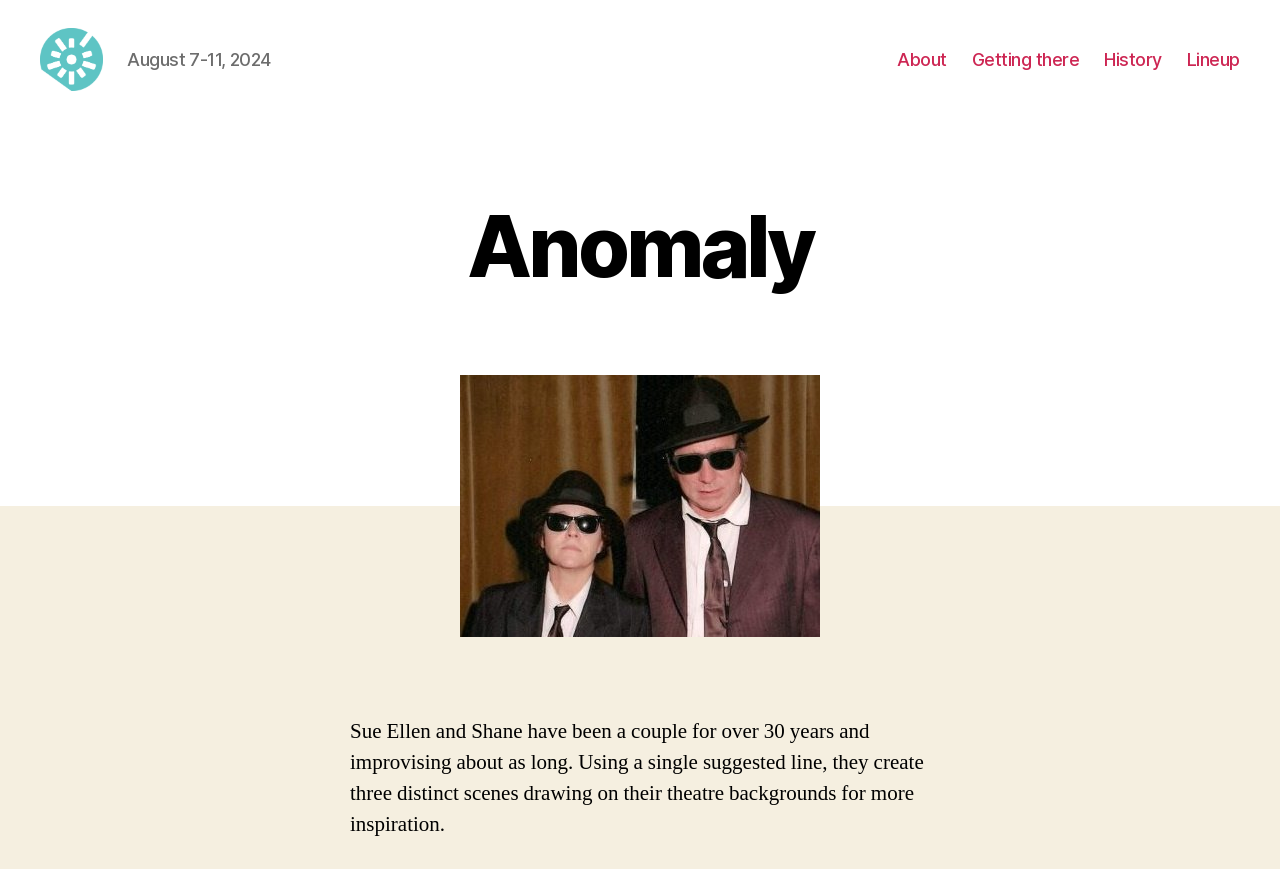Provide a brief response using a word or short phrase to this question:
How many scenes do Sue Ellen and Shane create?

Three